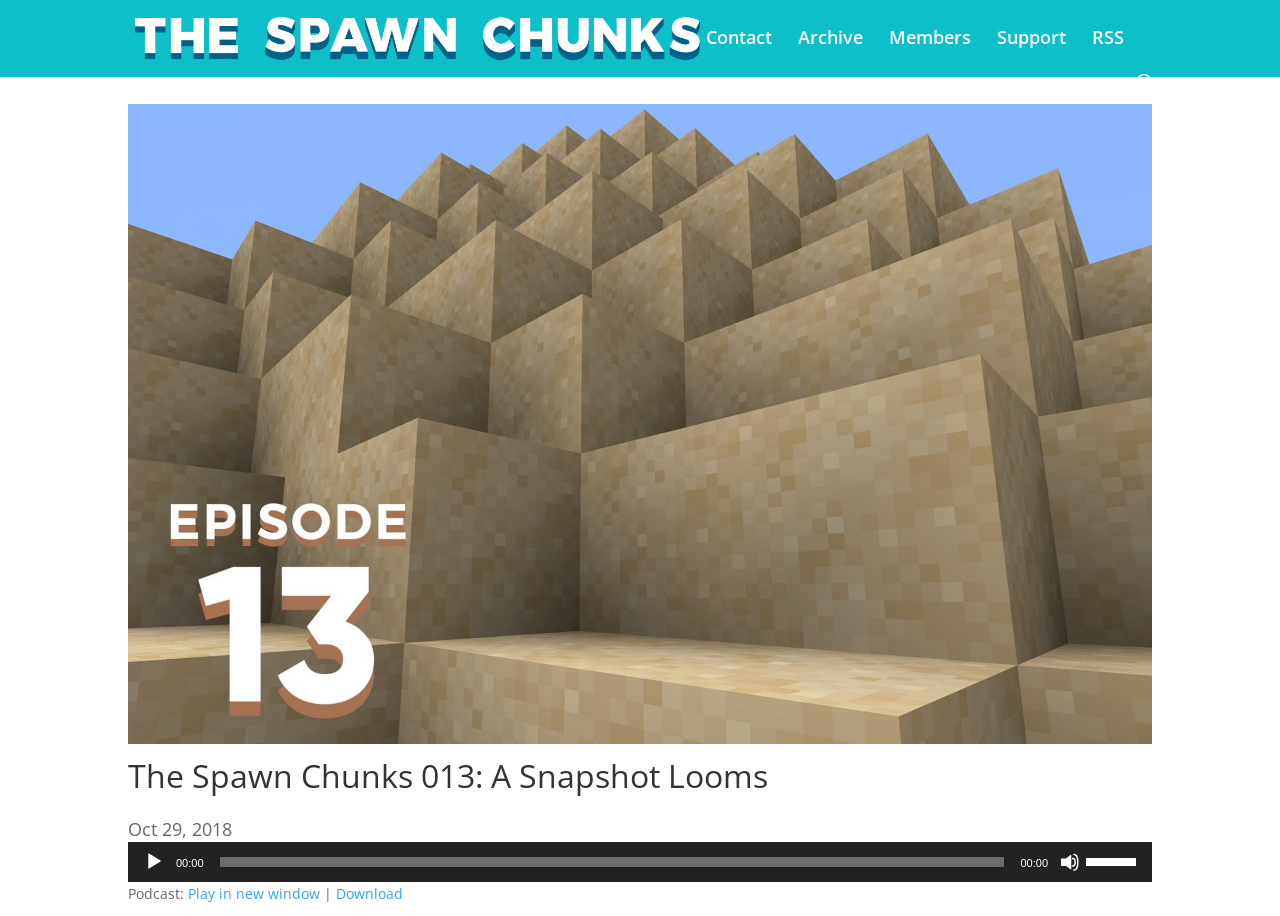Locate the bounding box coordinates of the region to be clicked to comply with the following instruction: "Play the audio". The coordinates must be four float numbers between 0 and 1, in the form [left, top, right, bottom].

[0.112, 0.93, 0.128, 0.952]